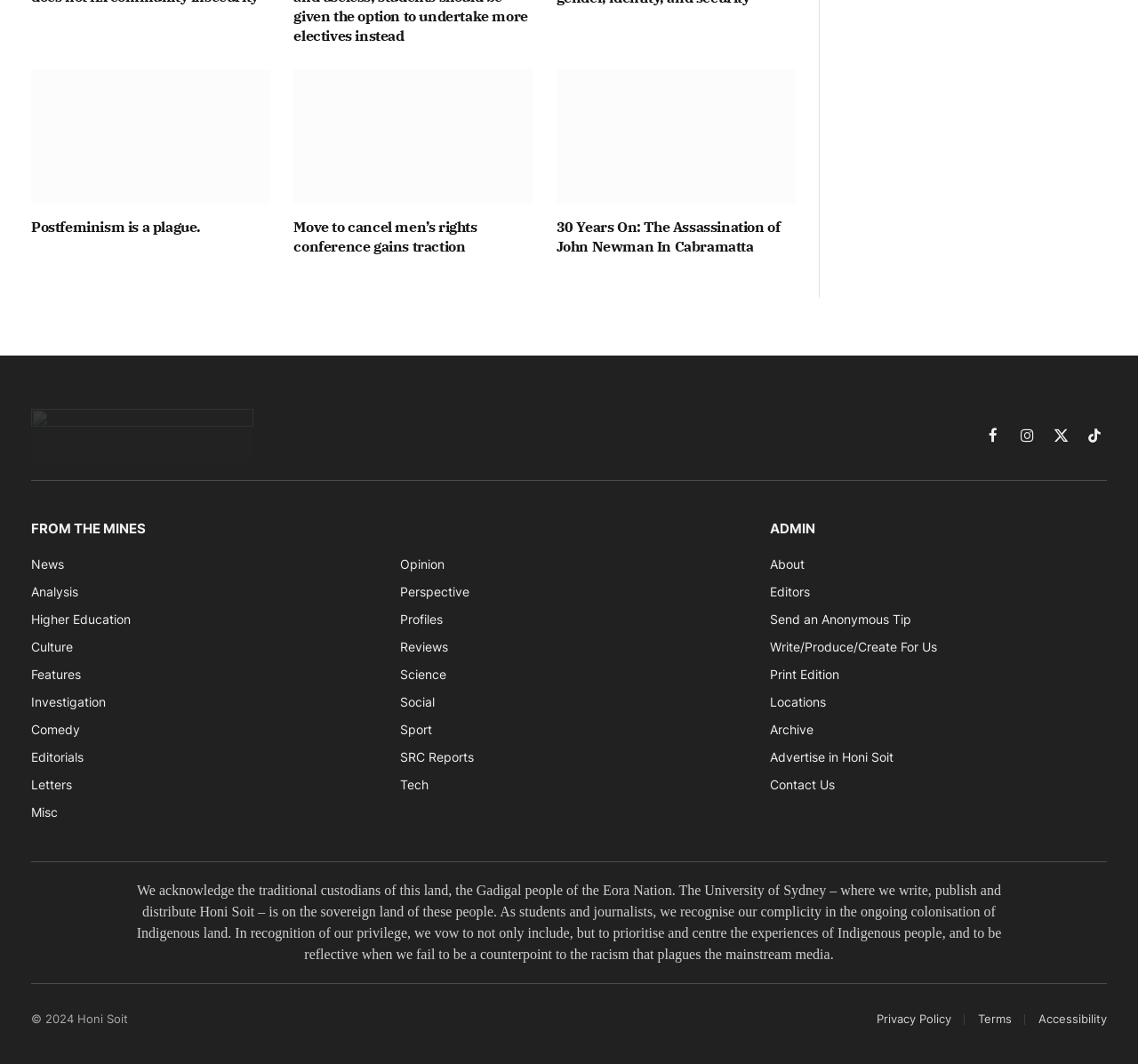Answer the following in one word or a short phrase: 
What is the title of the first article?

Postfeminism is a plague.